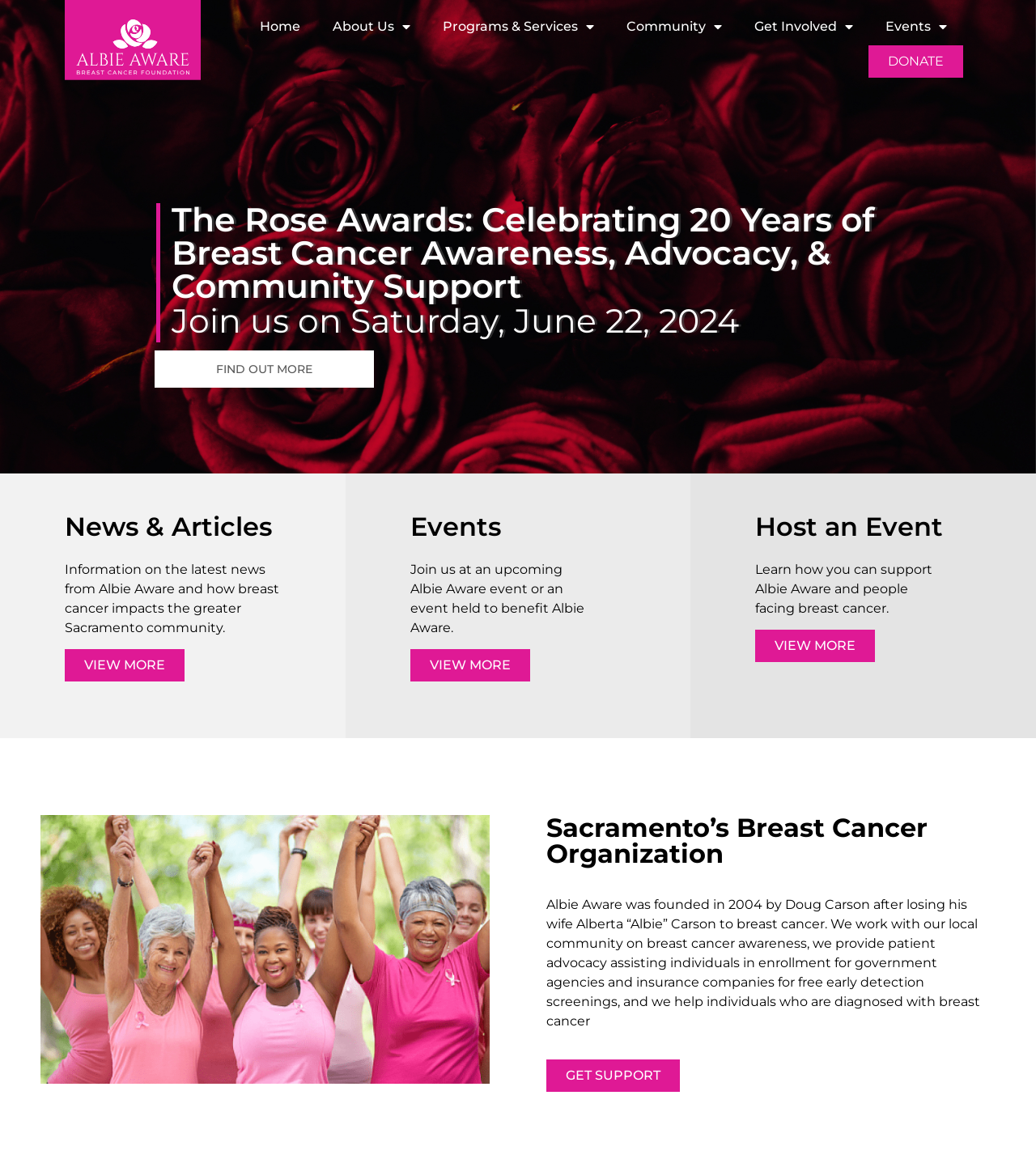Refer to the element description About Us and identify the corresponding bounding box in the screenshot. Format the coordinates as (top-left x, top-left y, bottom-right x, bottom-right y) with values in the range of 0 to 1.

[0.305, 0.007, 0.412, 0.039]